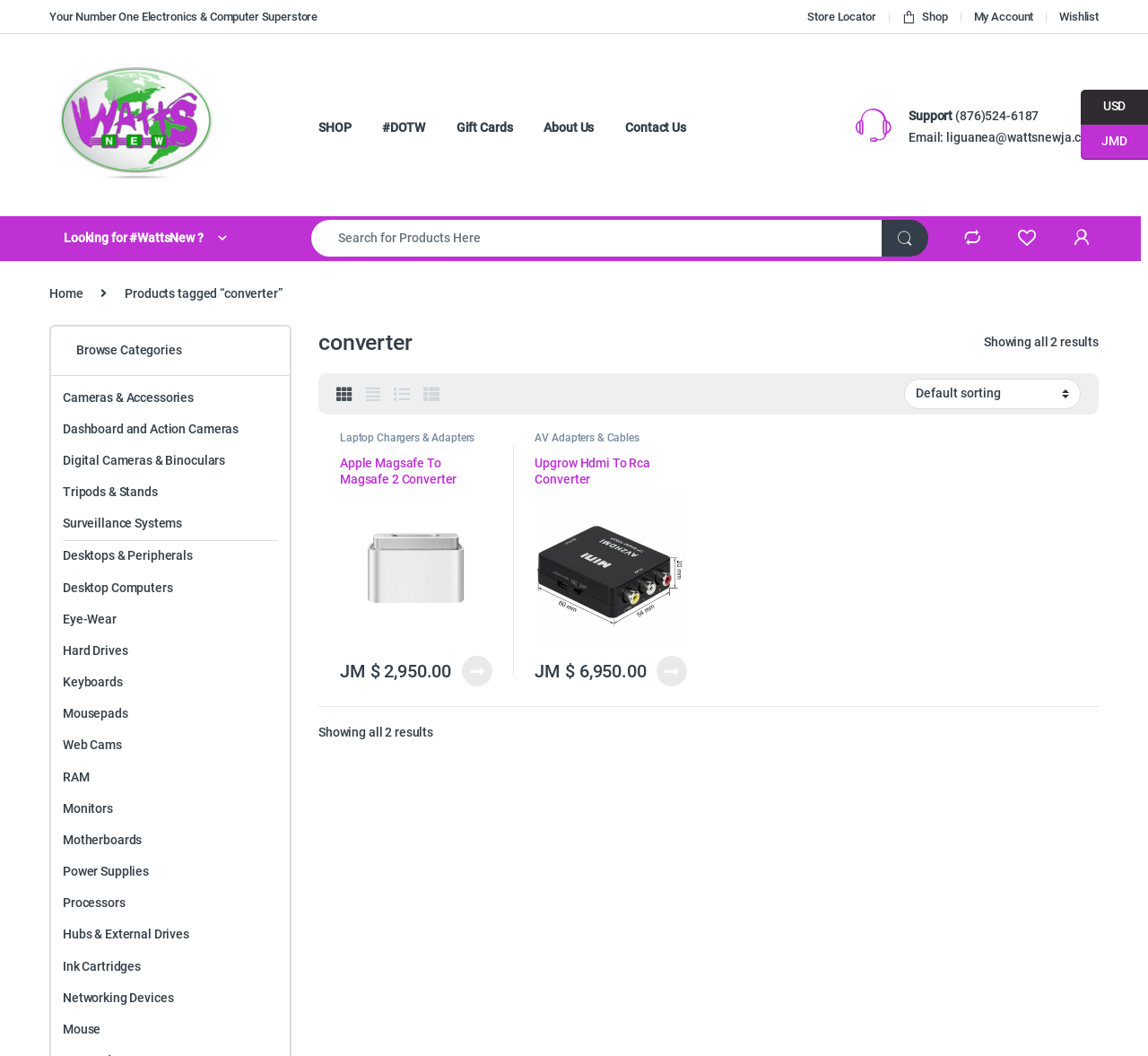Determine the bounding box coordinates for the UI element with the following description: "Home". The coordinates should be four float numbers between 0 and 1, represented as [left, top, right, bottom].

None